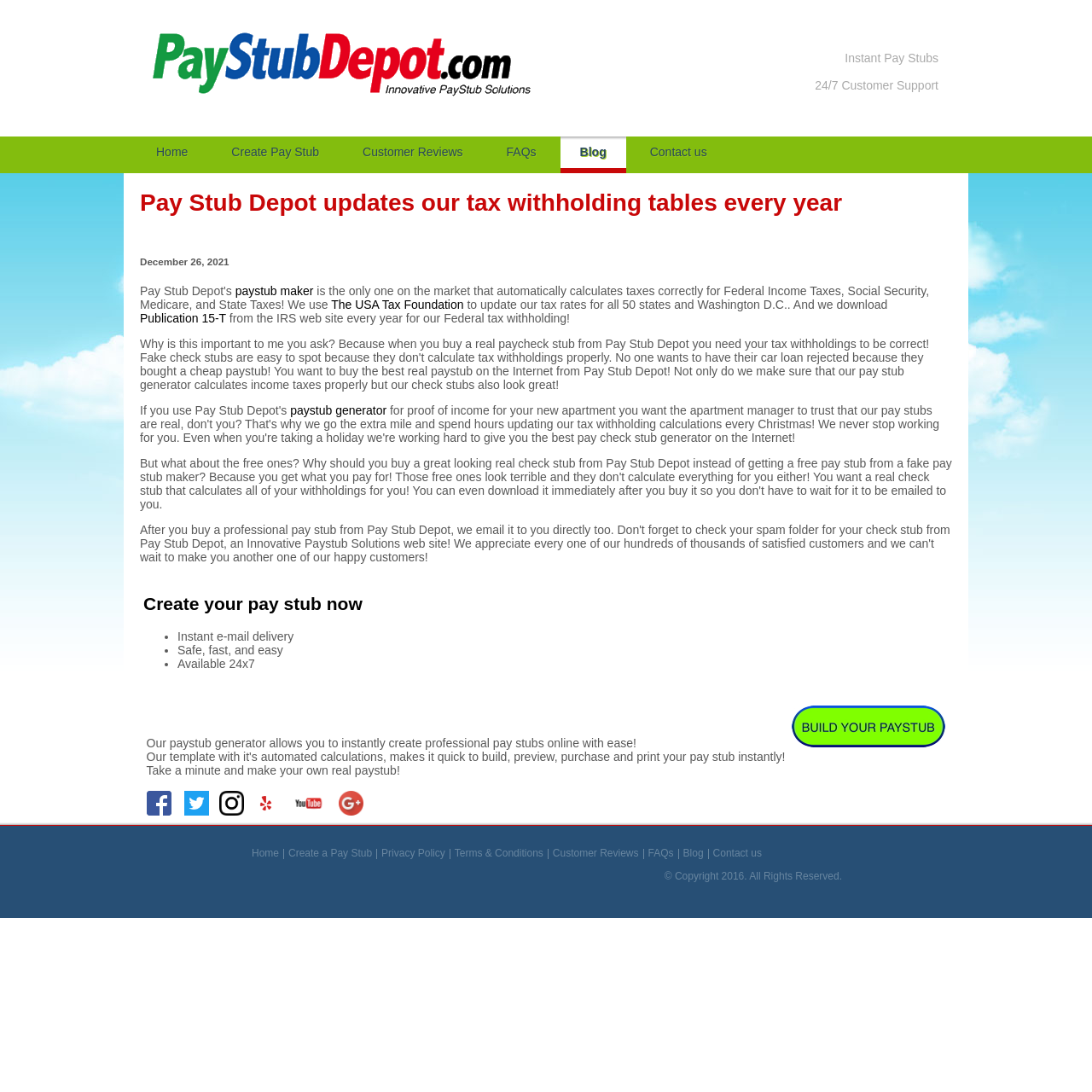Please locate the UI element described by "Create your pay stub now" and provide its bounding box coordinates.

[0.131, 0.544, 0.332, 0.562]